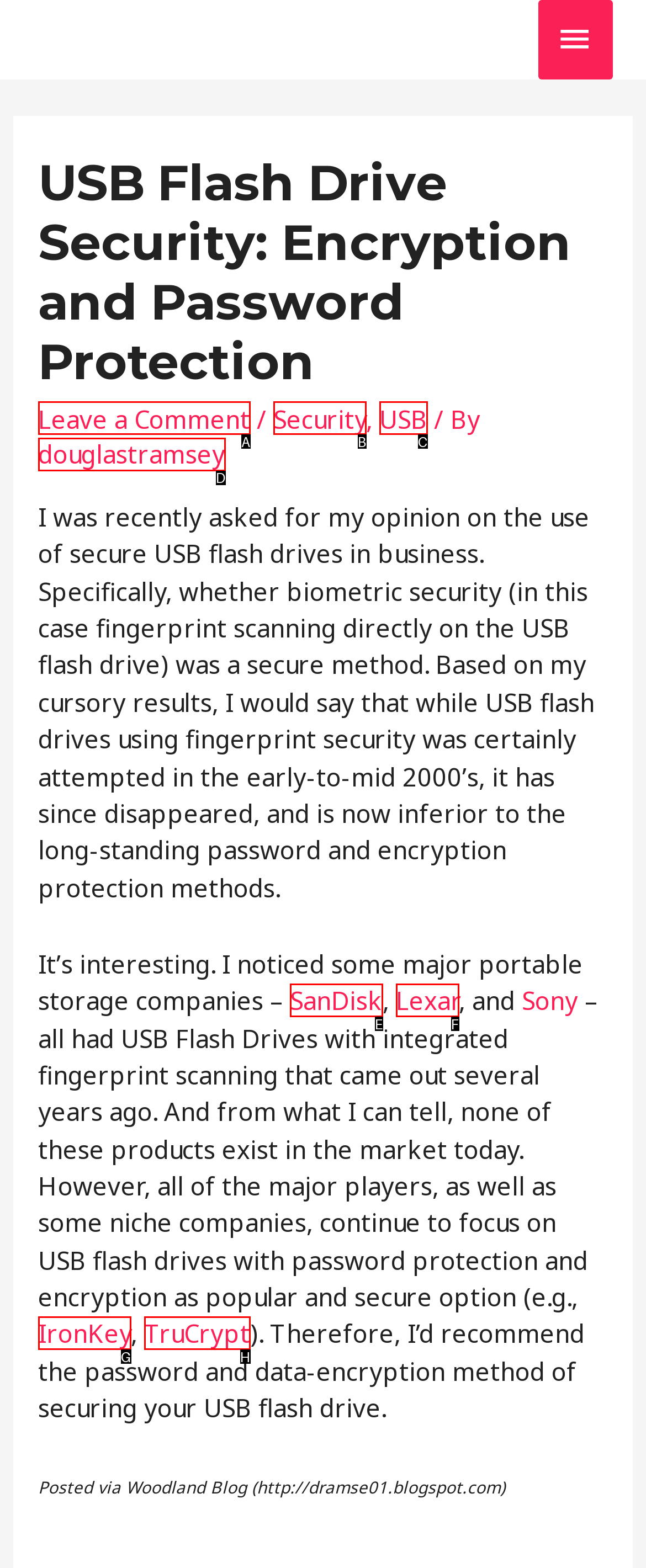Identify the UI element that best fits the description: Leave a Comment
Respond with the letter representing the correct option.

A